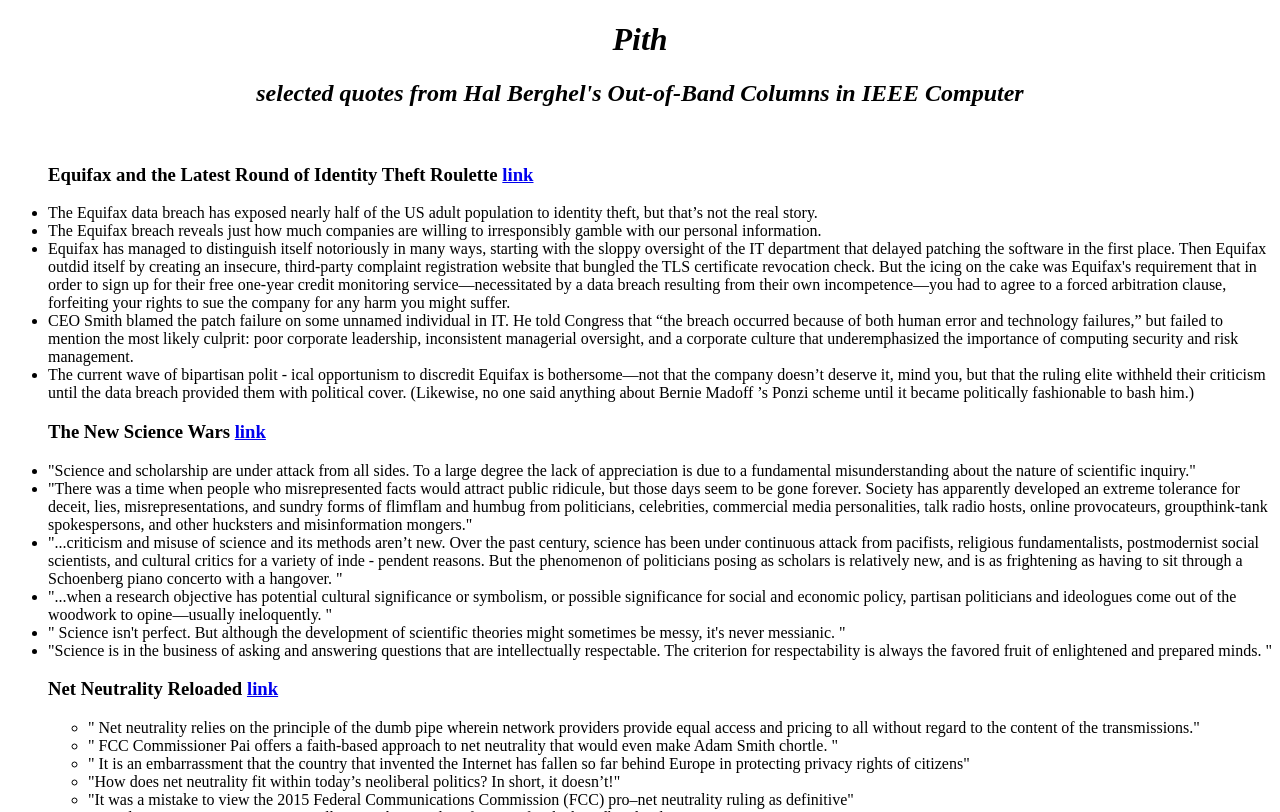Find the bounding box of the web element that fits this description: "link".

[0.193, 0.835, 0.217, 0.861]